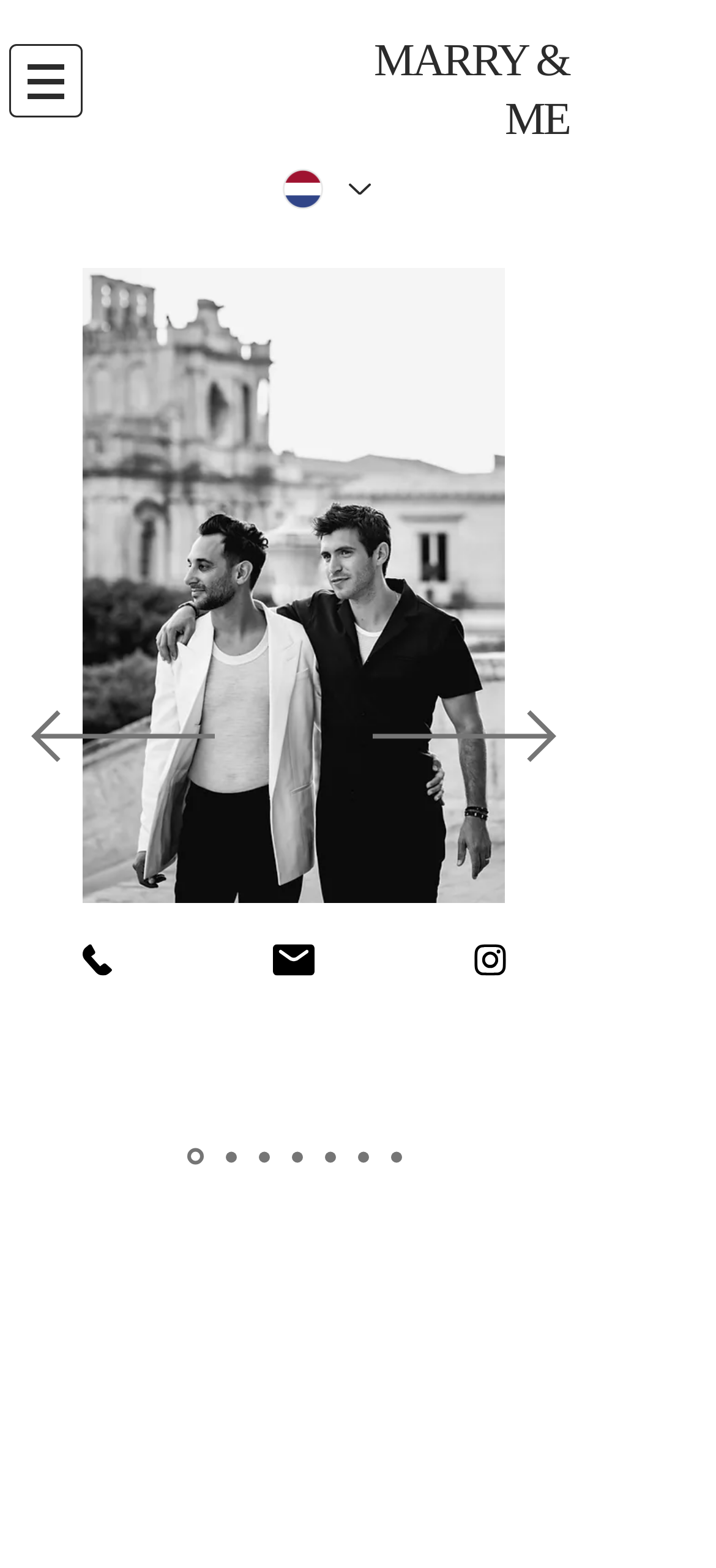For the element described, predict the bounding box coordinates as (top-left x, top-left y, bottom-right x, bottom-right y). All values should be between 0 and 1. Element description: Letters

[0.274, 0.583, 0.547, 0.638]